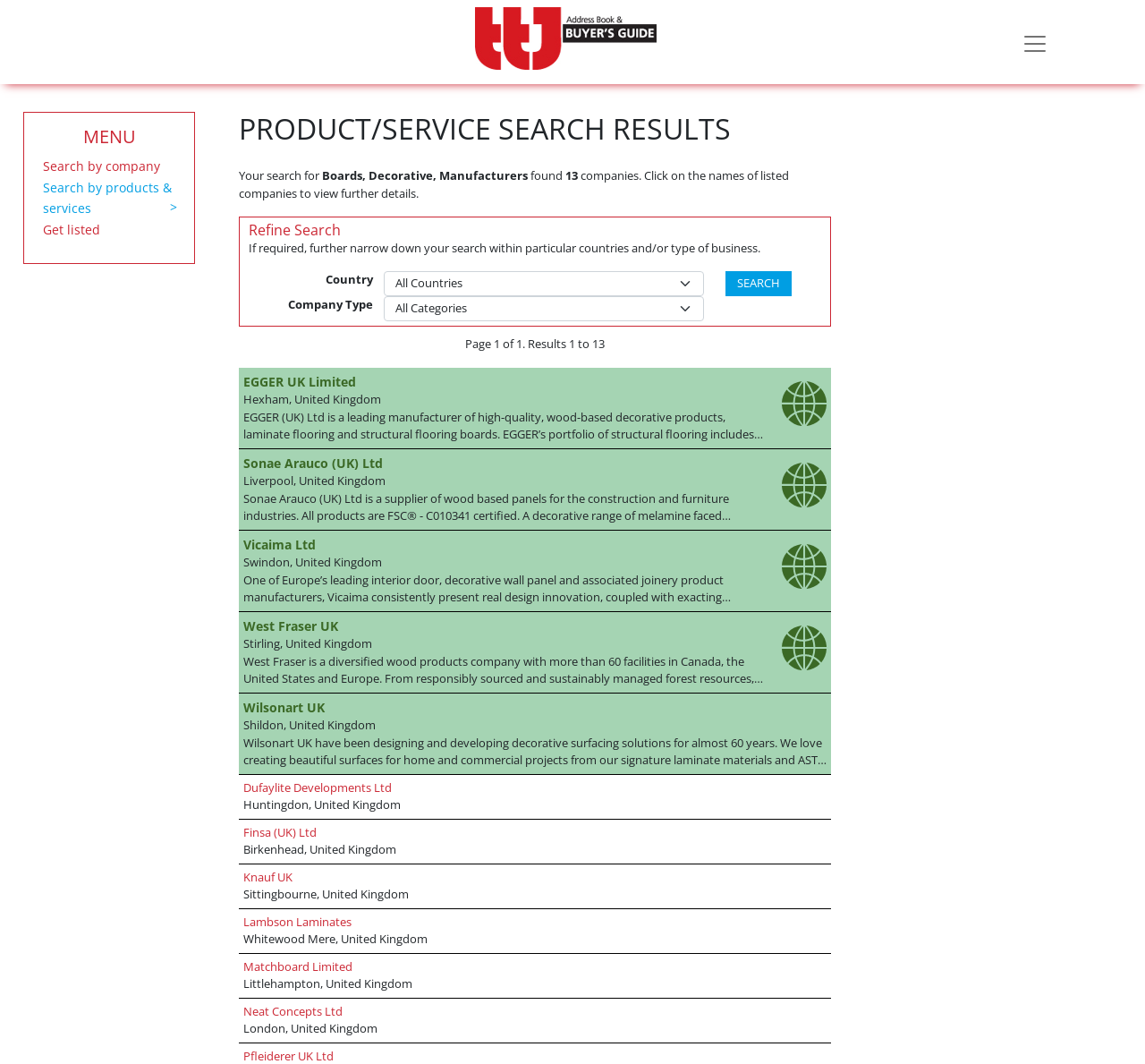Detail the various sections and features of the webpage.

This webpage is a search result page for "Boards, Decorative, Manufacturers" on the TTJ Buyers Guide website. At the top, there is a navigation menu with a toggle button on the right side. Below the navigation menu, there is a search bar with a "Search by company" and "Search by products & services" links. 

On the left side, there is a refine search section with a "Country" and "Company Type" dropdown menus and a "SEARCH" button. 

The main content of the page is a list of 13 search results, each consisting of a company name, location, and a brief description of the company. Each company description is accompanied by an image on the right side. The companies are listed in a single column, with the company name and location at the top, followed by the description and image below. 

At the bottom of the page, there is a pagination section indicating that this is the first and only page of results, with 13 results in total.